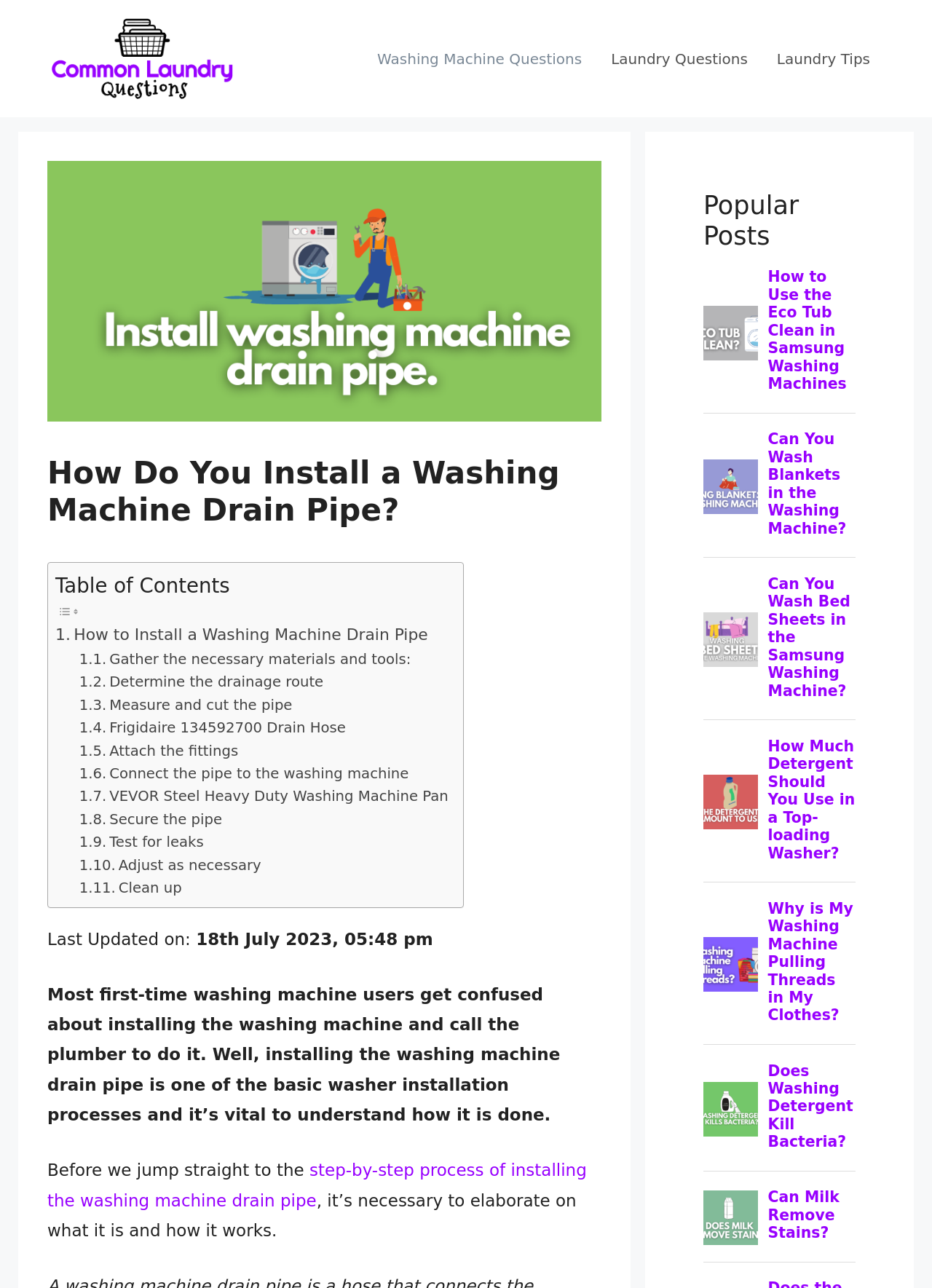Please identify the bounding box coordinates of the element that needs to be clicked to perform the following instruction: "Click on the link to learn how to install a washing machine drain pipe".

[0.059, 0.483, 0.459, 0.503]